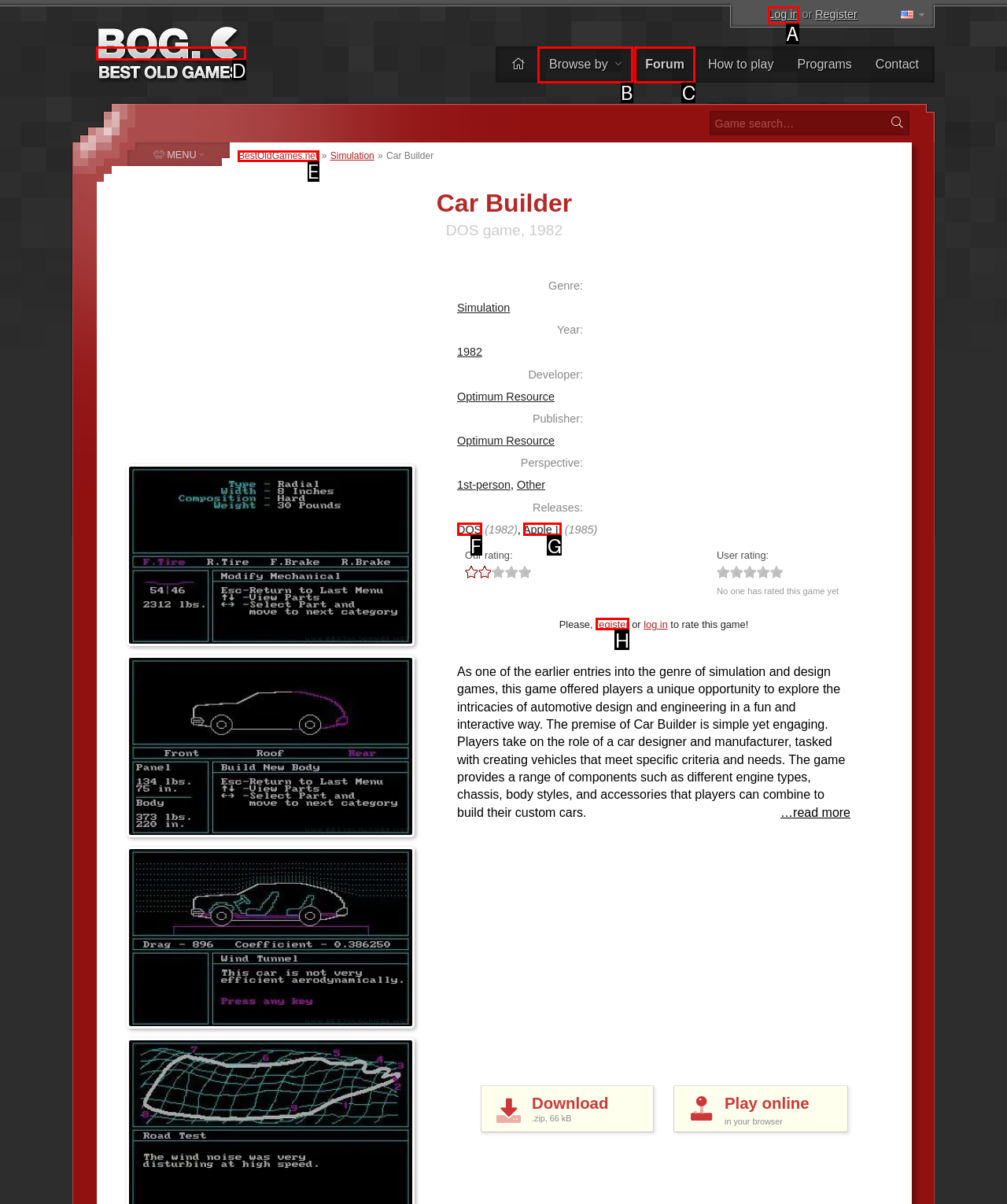Select the letter that corresponds to this element description: DOS
Answer with the letter of the correct option directly.

F